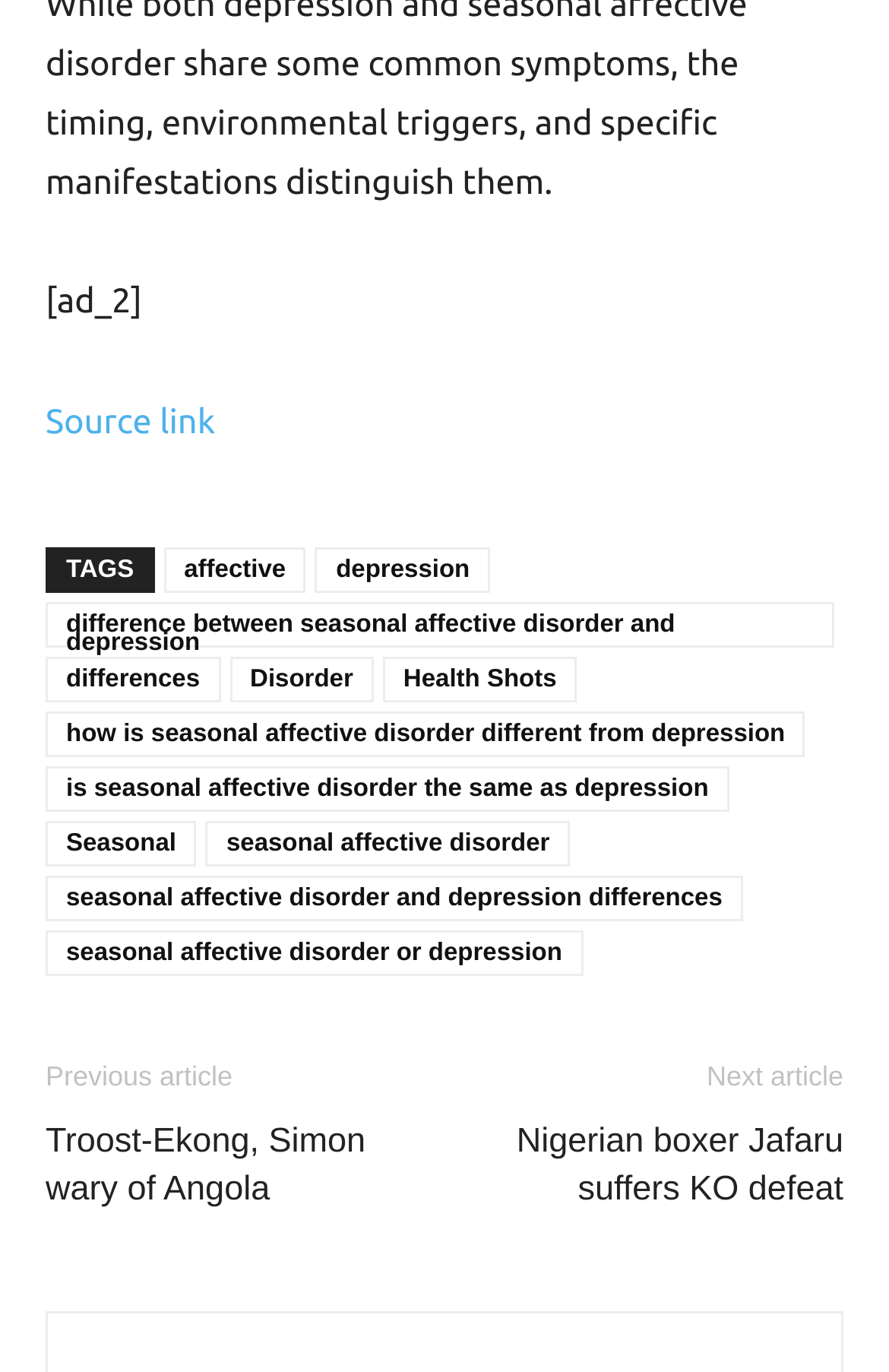How many article links are there on the webpage?
Look at the screenshot and give a one-word or phrase answer.

2